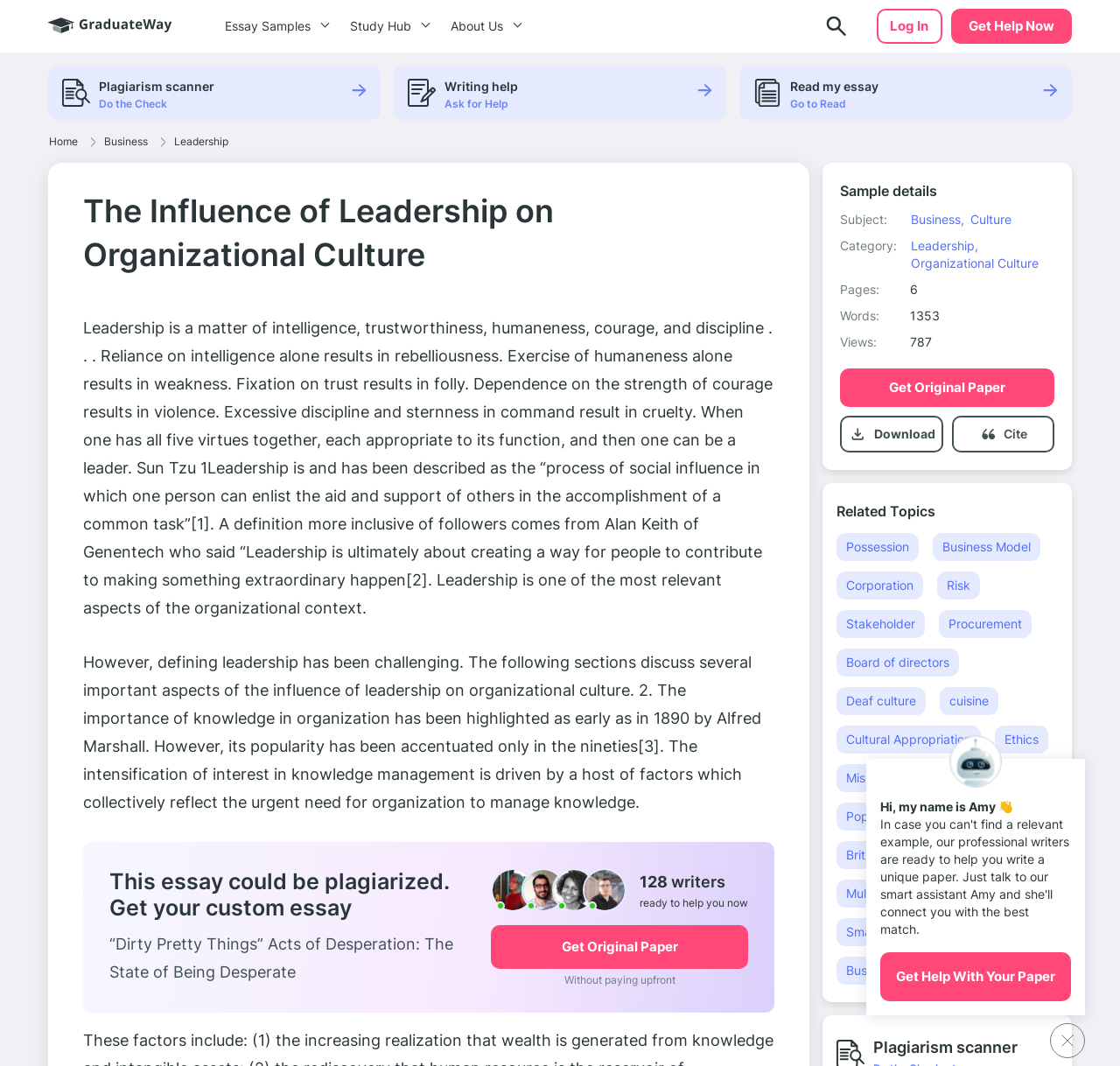Please determine the bounding box coordinates of the section I need to click to accomplish this instruction: "Click the 'Log In' button".

[0.795, 0.016, 0.829, 0.032]